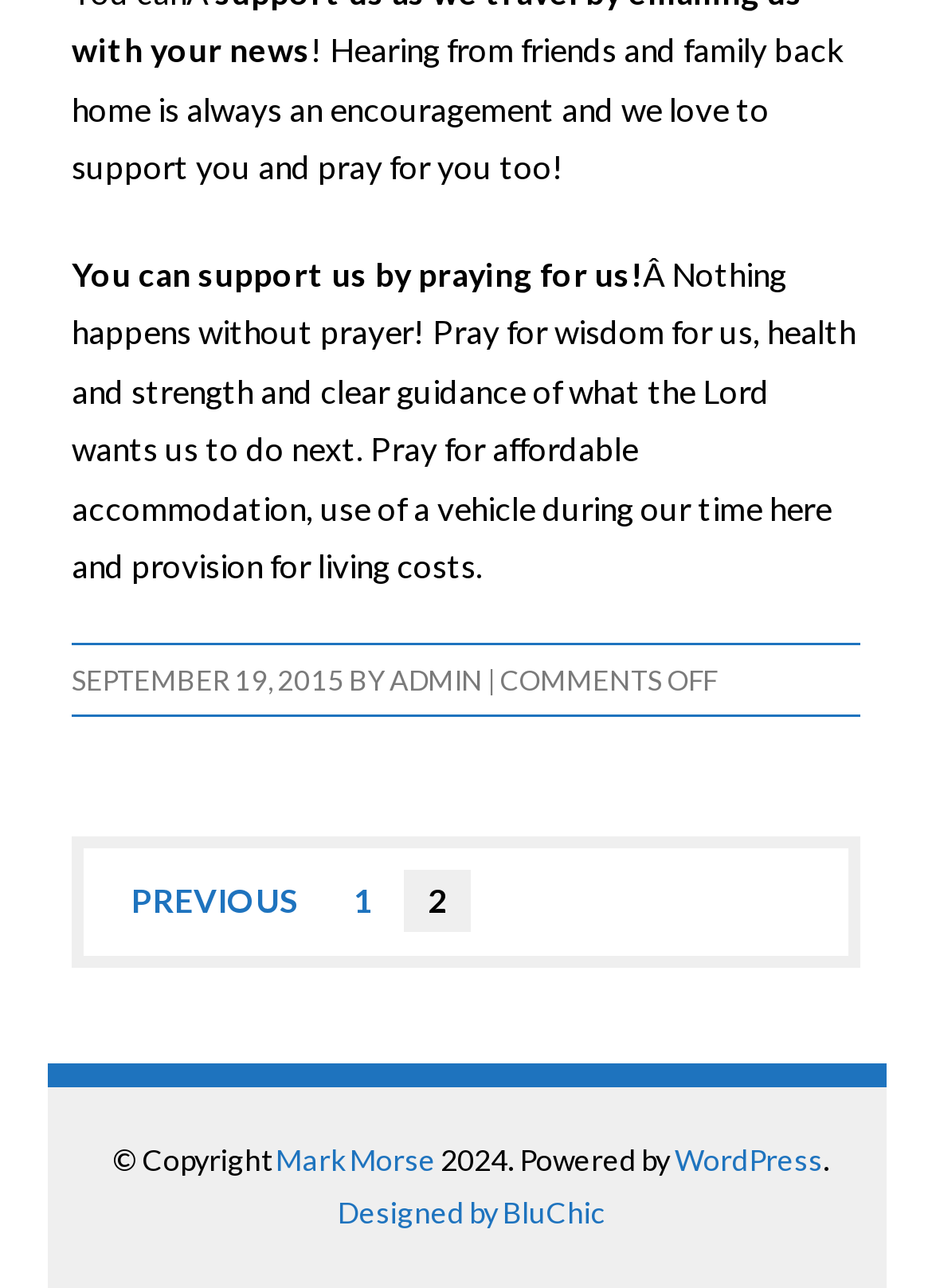What is the purpose of the blog post?
Please respond to the question with as much detail as possible.

I found the purpose of the blog post by reading the main text which says 'Hearing from friends and family back home is always an encouragement and we love to support you and pray for you too!' and 'You can support us by praying for us!'.